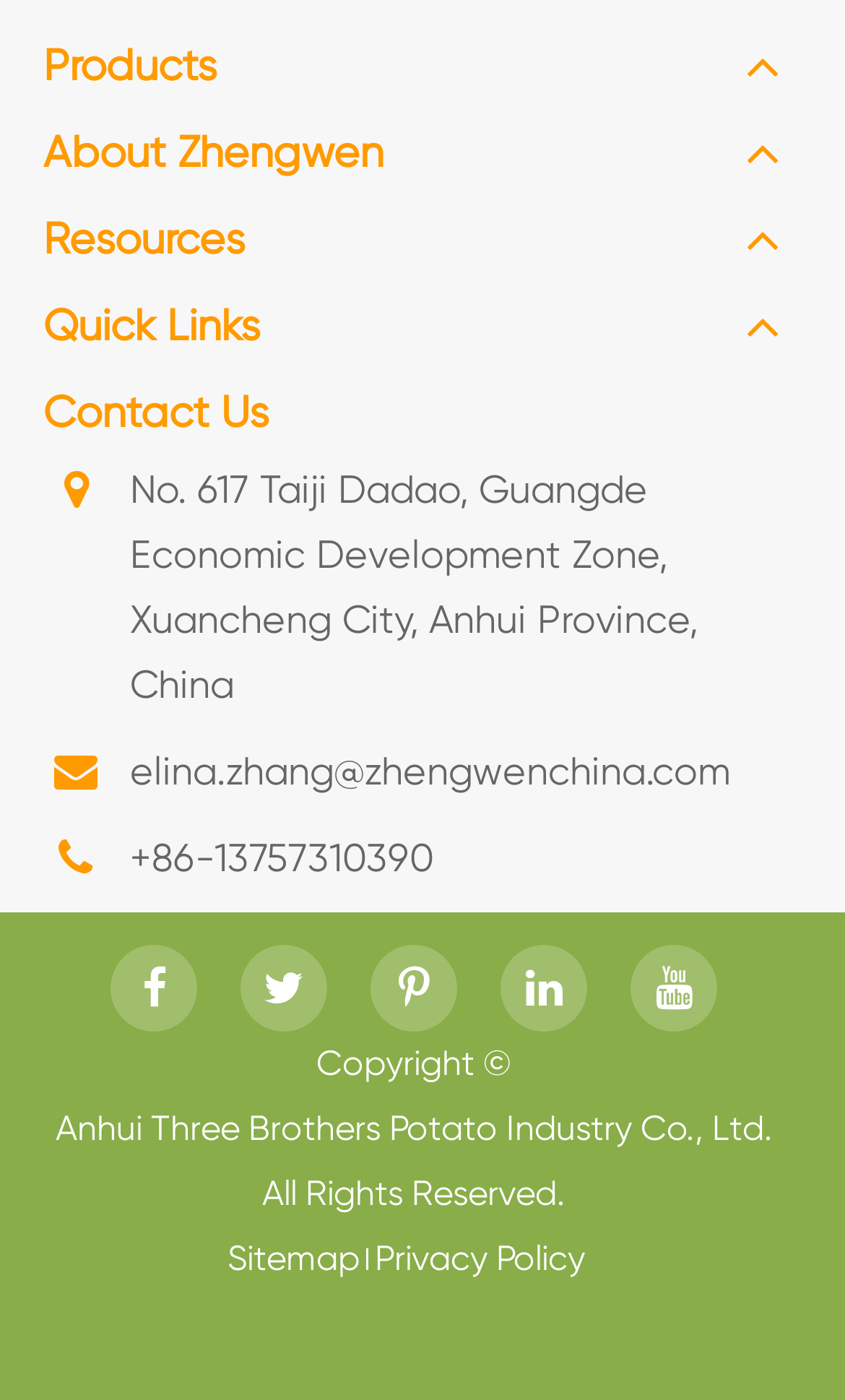Bounding box coordinates should be in the format (top-left x, top-left y, bottom-right x, bottom-right y) and all values should be floating point numbers between 0 and 1. Determine the bounding box coordinate for the UI element described as: elina.zhang@zhengwenchina.com

[0.051, 0.527, 0.949, 0.574]